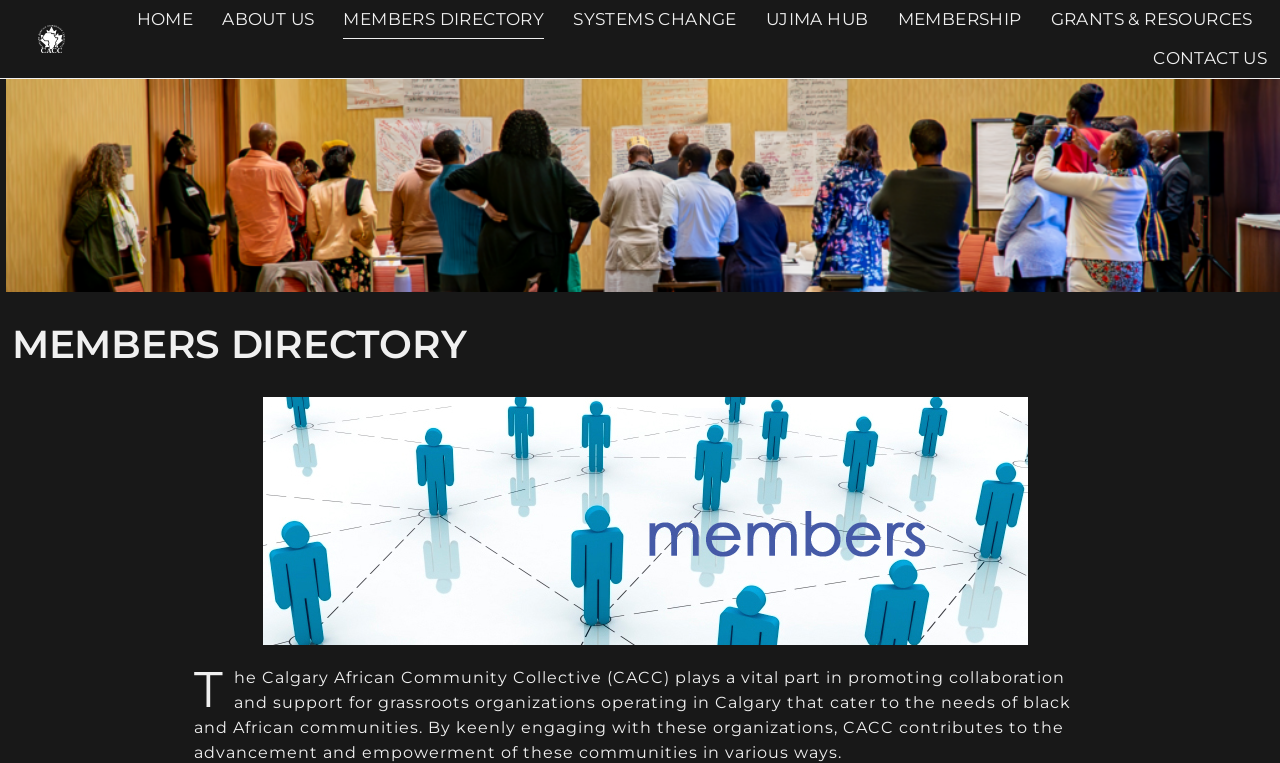Using the webpage screenshot, locate the HTML element that fits the following description and provide its bounding box: "Grants & Resources".

[0.821, 0.0, 0.979, 0.051]